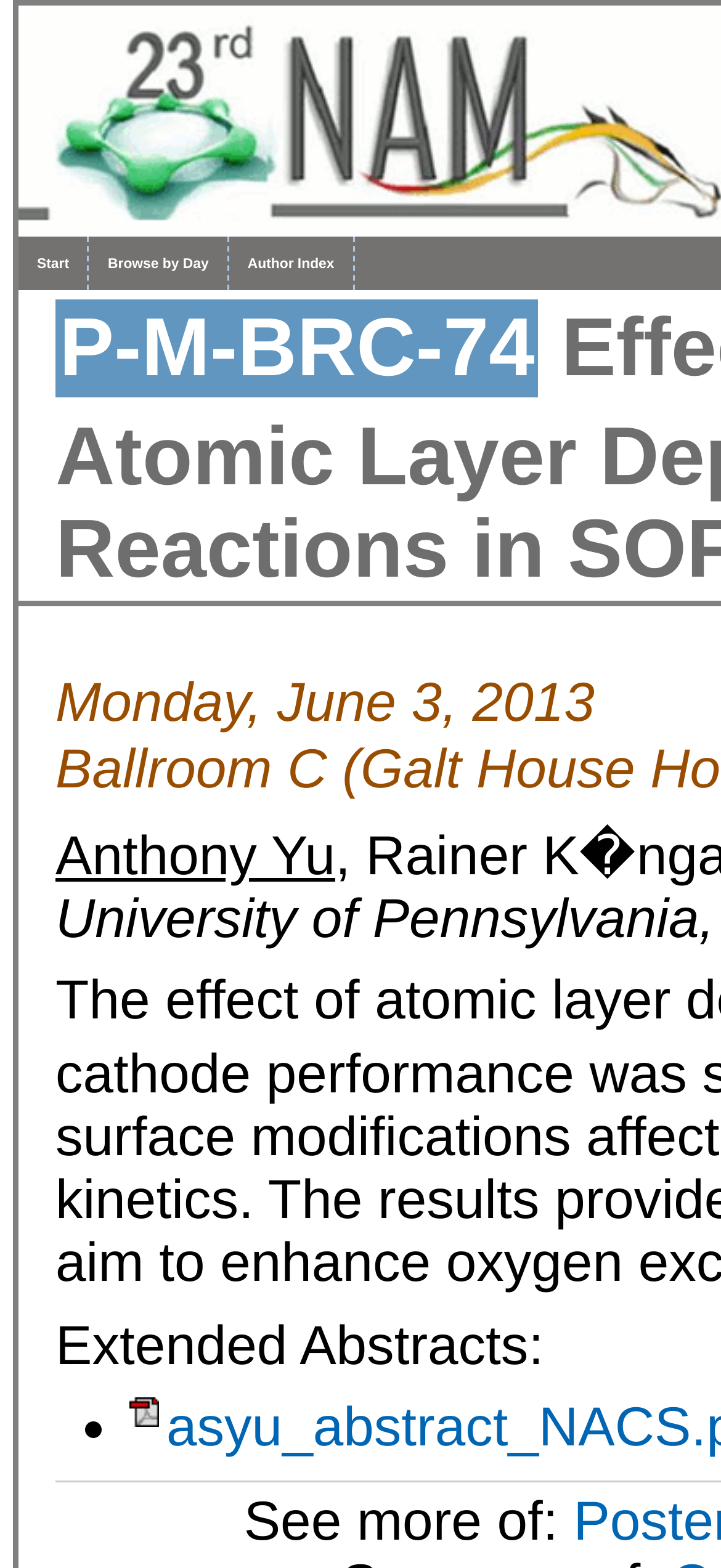Please specify the bounding box coordinates in the format (top-left x, top-left y, bottom-right x, bottom-right y), with values ranging from 0 to 1. Identify the bounding box for the UI component described as follows: Author Index

[0.318, 0.151, 0.489, 0.185]